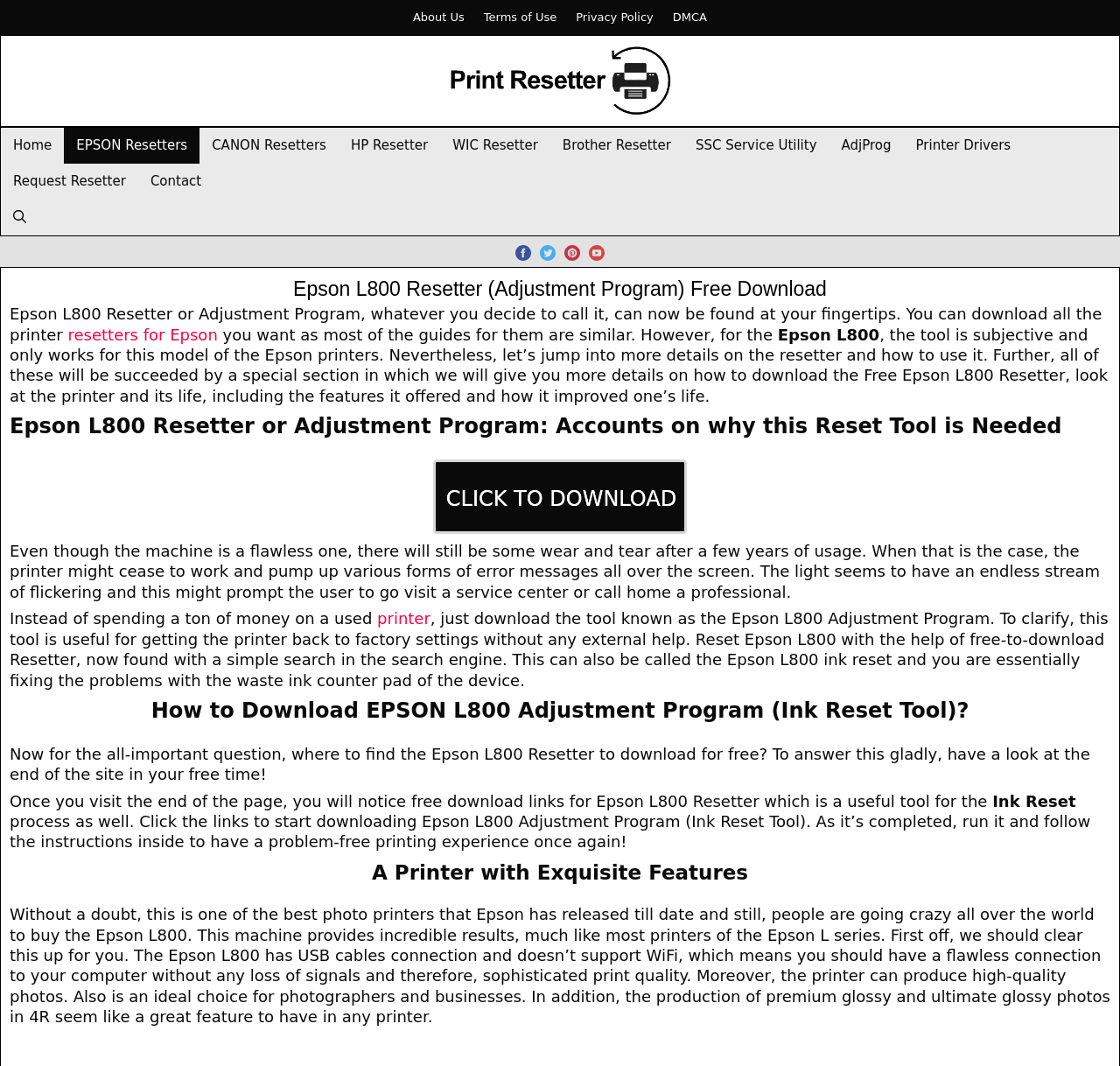Specify the bounding box coordinates of the area to click in order to execute this command: 'Click on the 'About Us' link'. The coordinates should consist of four float numbers ranging from 0 to 1, and should be formatted as [left, top, right, bottom].

[0.36, 0.0, 0.423, 0.033]